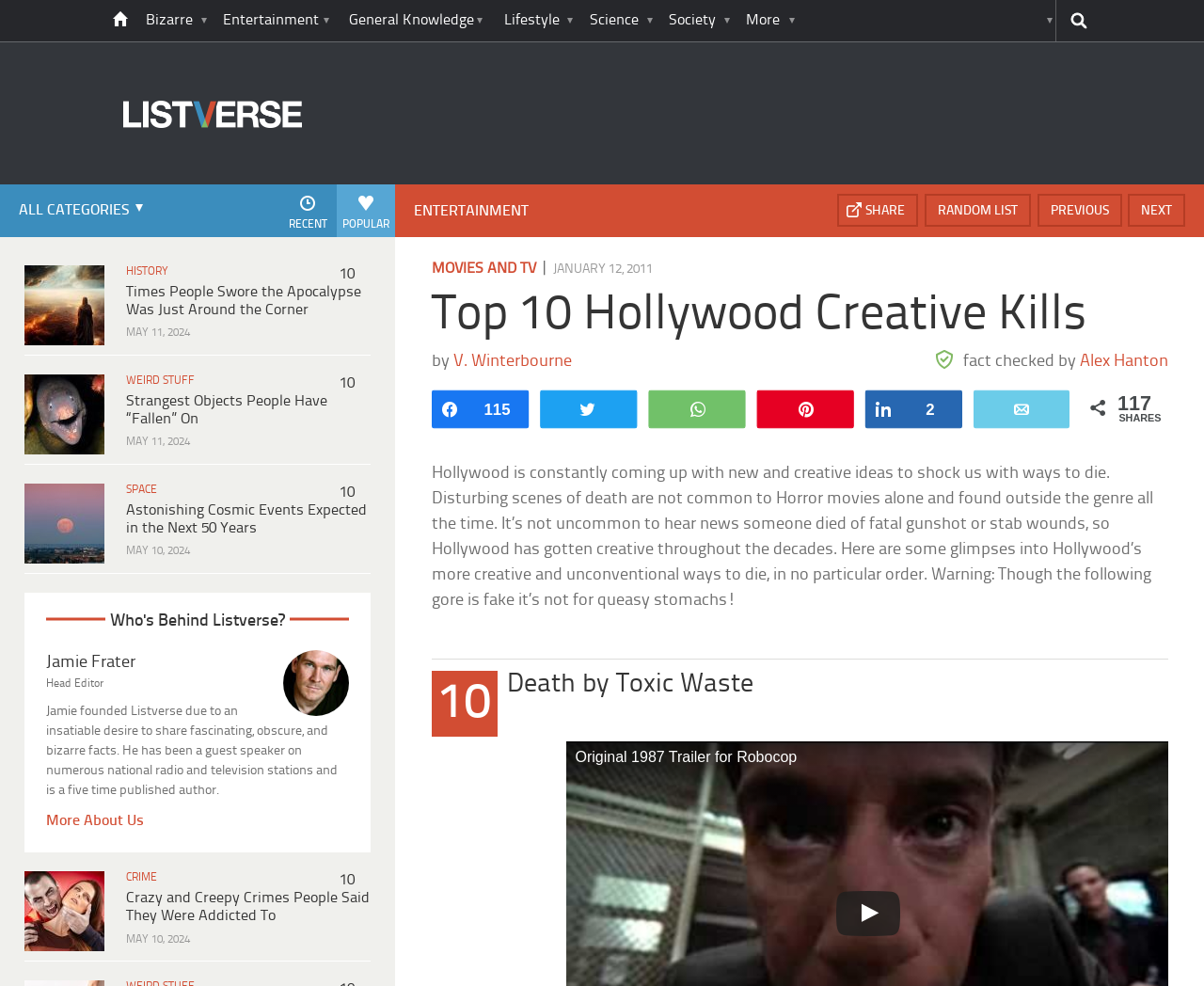Please identify the bounding box coordinates of the area that needs to be clicked to fulfill the following instruction: "Share the article on Twitter."

[0.459, 0.446, 0.513, 0.48]